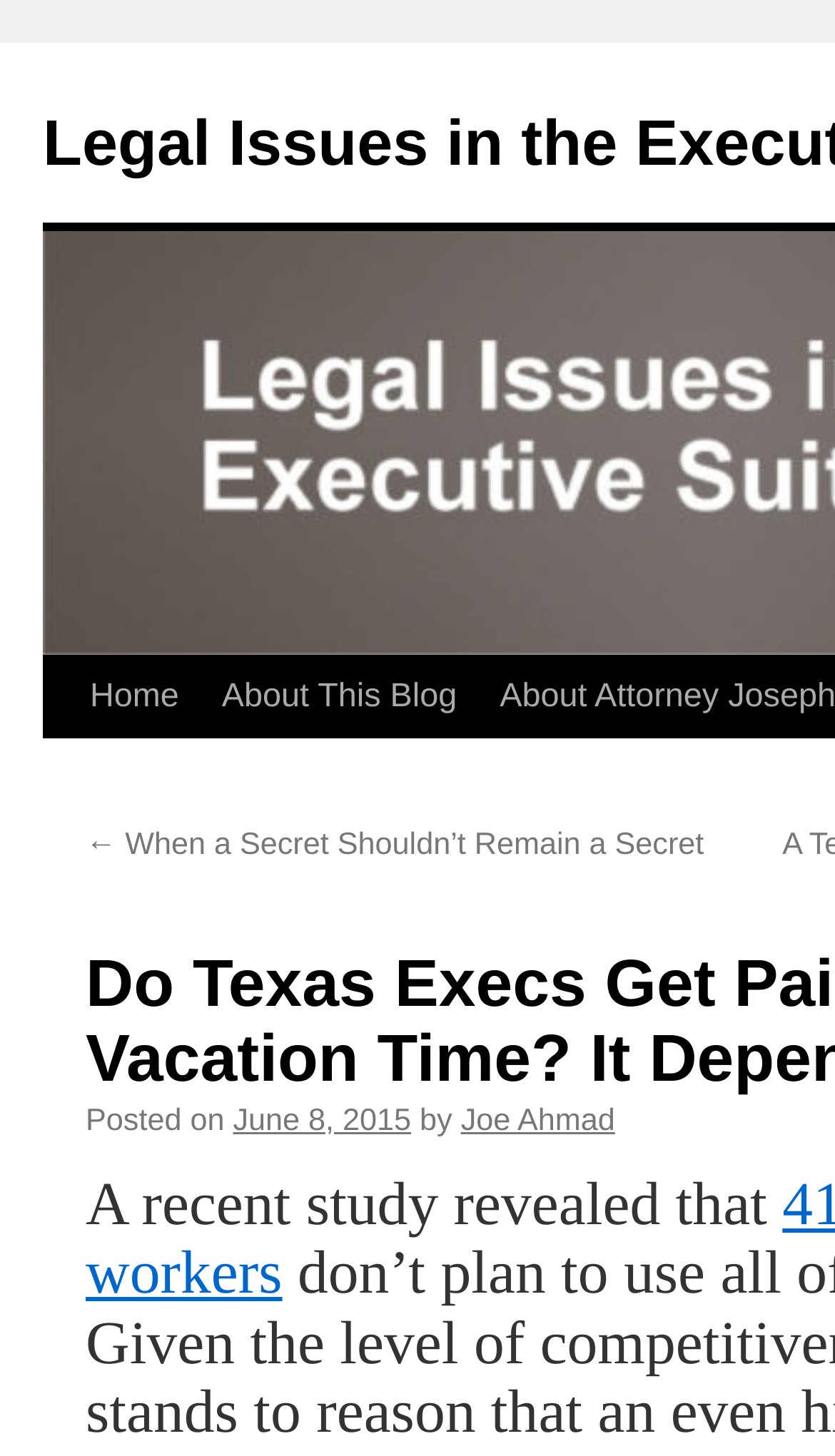Who is the author of the blog post?
We need a detailed and exhaustive answer to the question. Please elaborate.

I found the author of the blog post by looking at the text 'by' followed by a link 'Joe Ahmad' which indicates the author of the blog post.